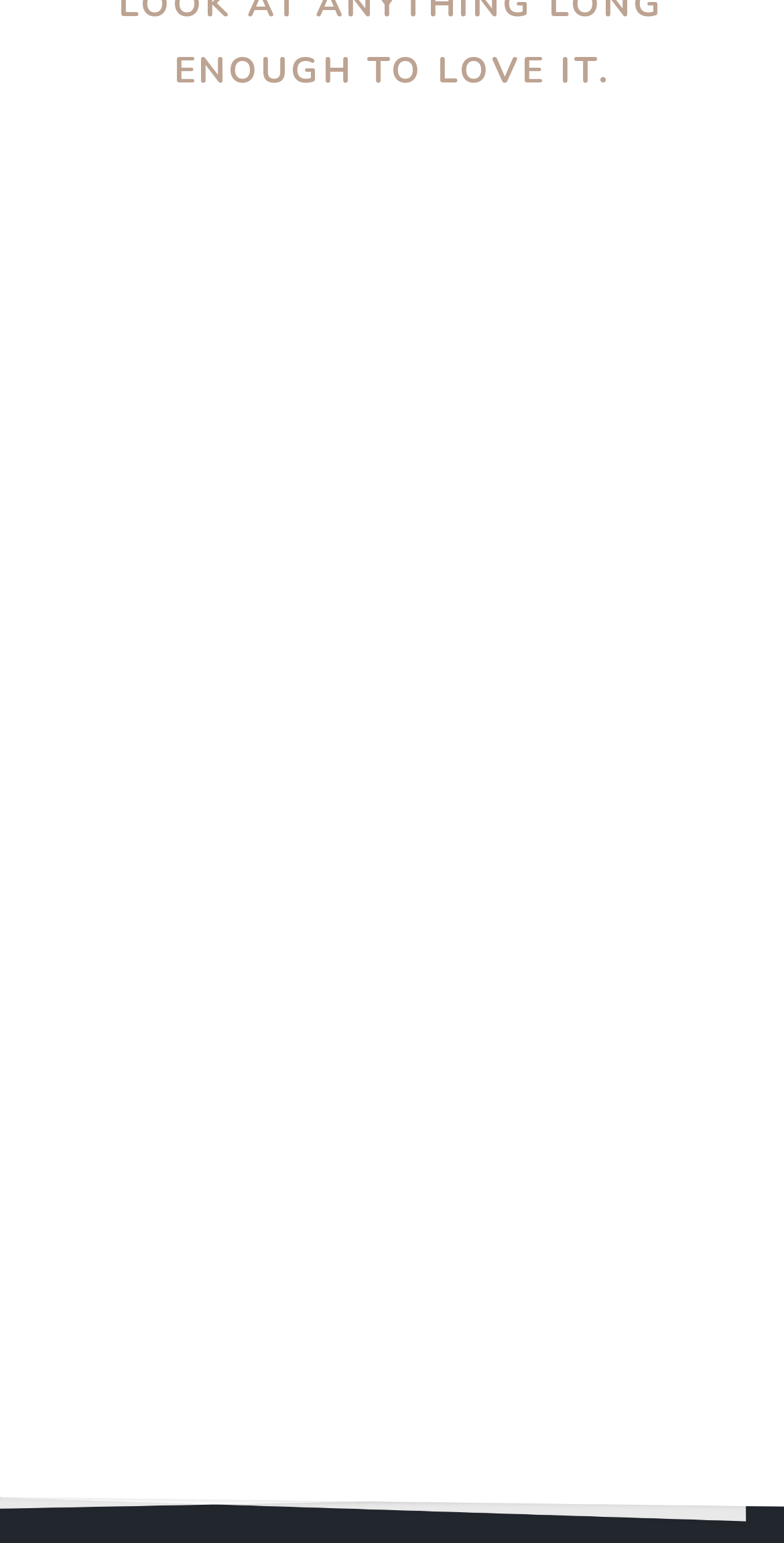What is the last publication listed?
Using the image, answer in one word or phrase.

Verse Daily